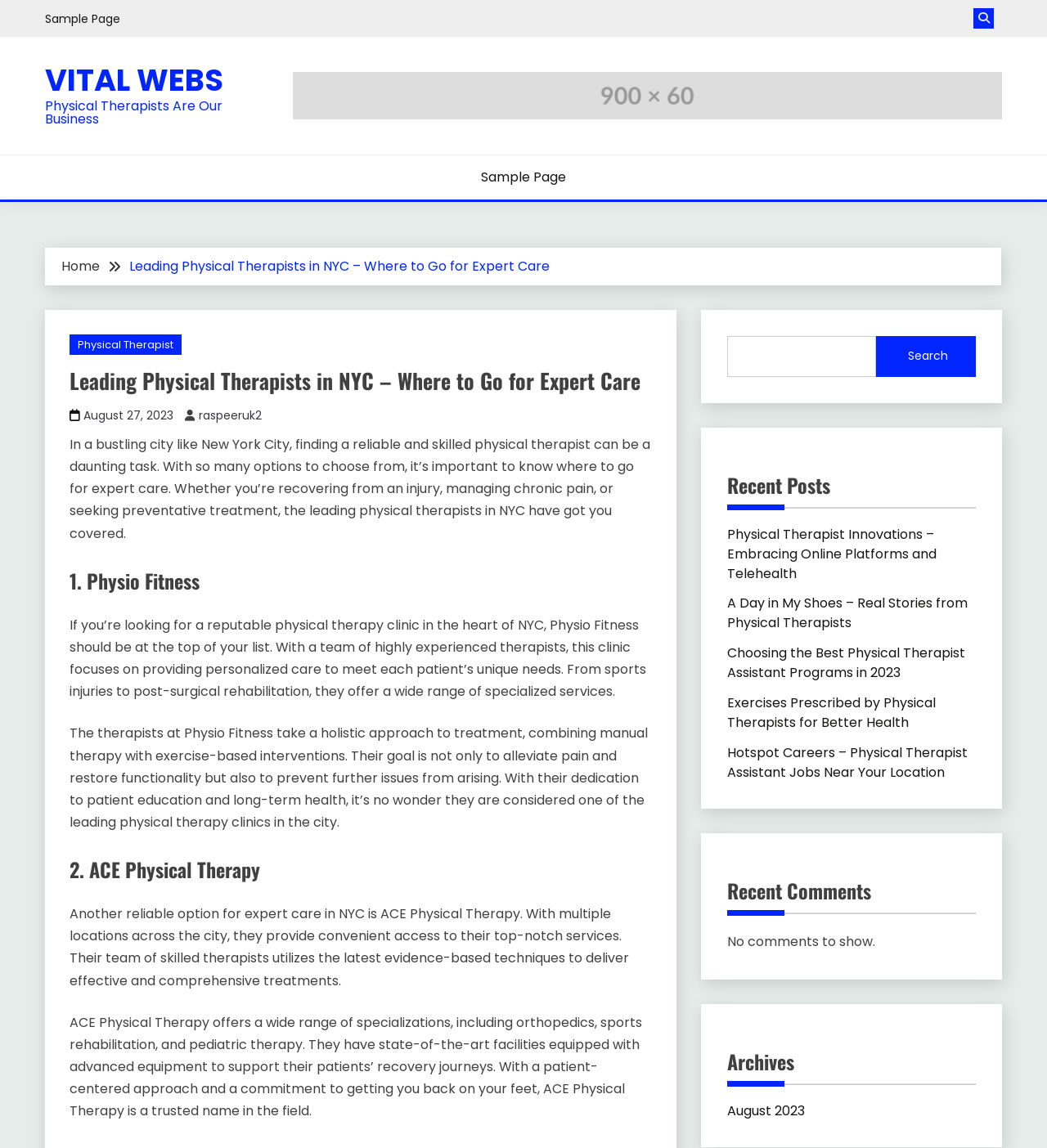Provide a short answer to the following question with just one word or phrase: What is the purpose of the search box?

To search the website